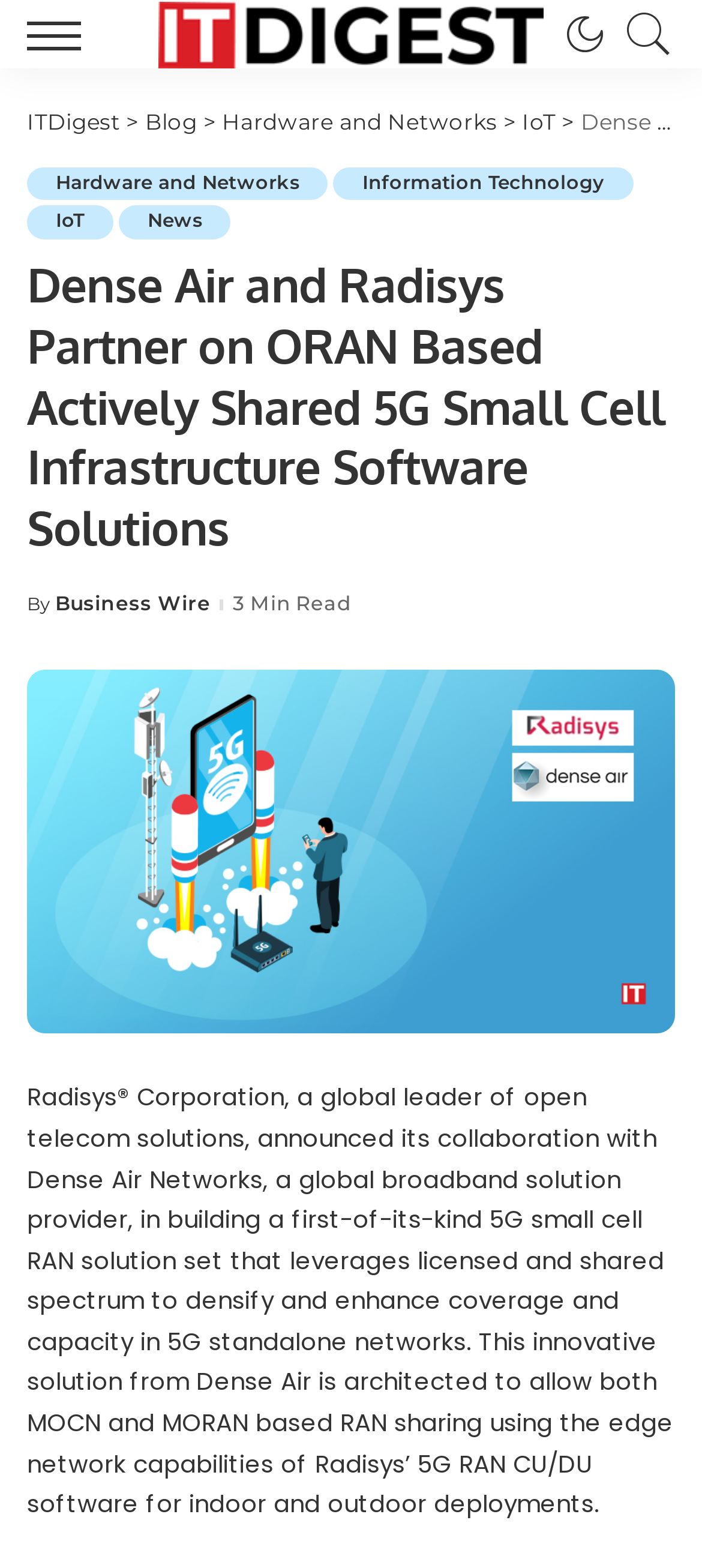Create a full and detailed caption for the entire webpage.

The webpage appears to be a news article or press release about a partnership between Radisys Corporation and Dense Air Networks. At the top of the page, there is a menu bar with links to "menu trigger", "ITDigest", and "Search". Below the menu bar, there is a header section with links to various categories, including "Blog", "Hardware and Networks", "IoT", and "News".

The main content of the page is a news article with a heading that reads "Dense Air and Radisys Partner on ORAN Based Actively Shared 5G Small Cell Infrastructure Software Solutions". The article is accompanied by an image of the Radisys logo. The text of the article is divided into paragraphs, with the first paragraph describing the partnership between Radisys and Dense Air Networks. The article also includes a mention of the source of the news, "Business Wire", and an estimate of the reading time, "3 Min Read".

There are a total of 7 links in the header section, and 2 images on the page, one of which is the Radisys logo. The layout of the page is organized, with clear headings and concise text. The article is the main focus of the page, with the menu bar and header section providing additional navigation options.